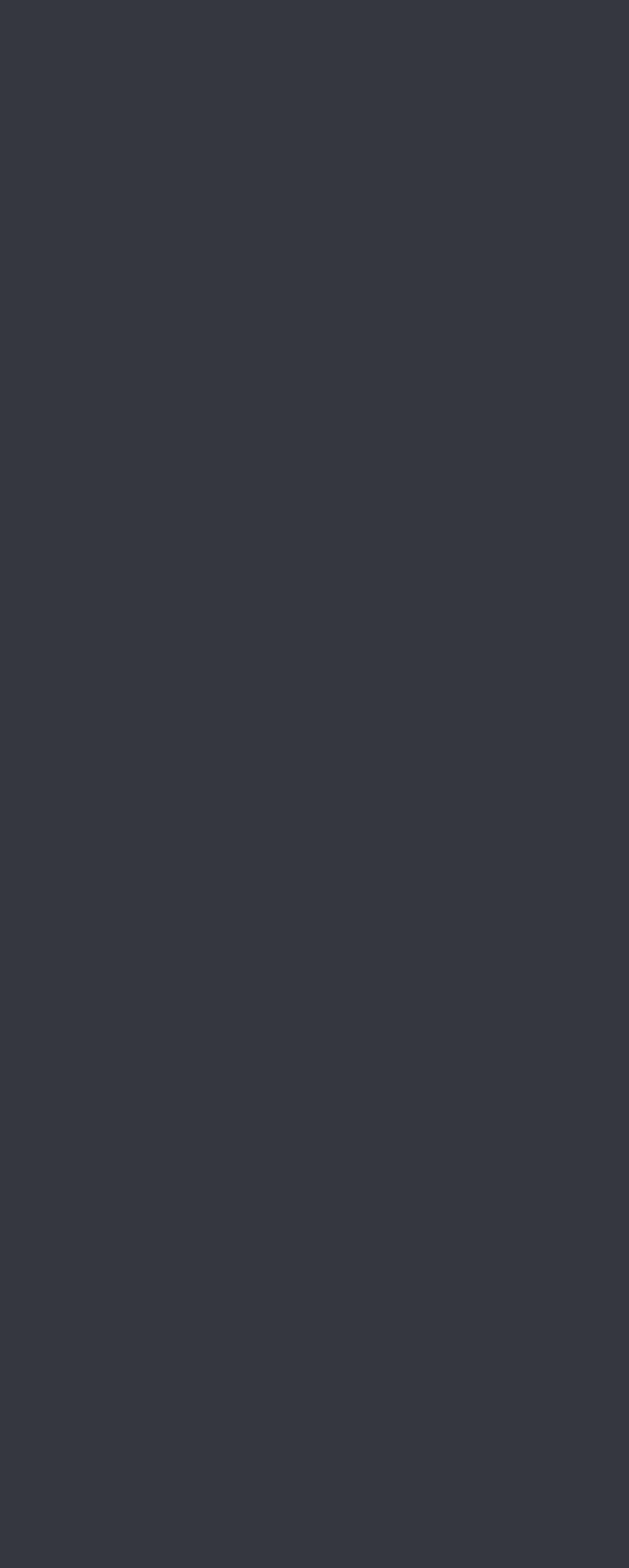What is the topic of the first book review? Please answer the question using a single word or phrase based on the image.

The Hunt of the Unicorn